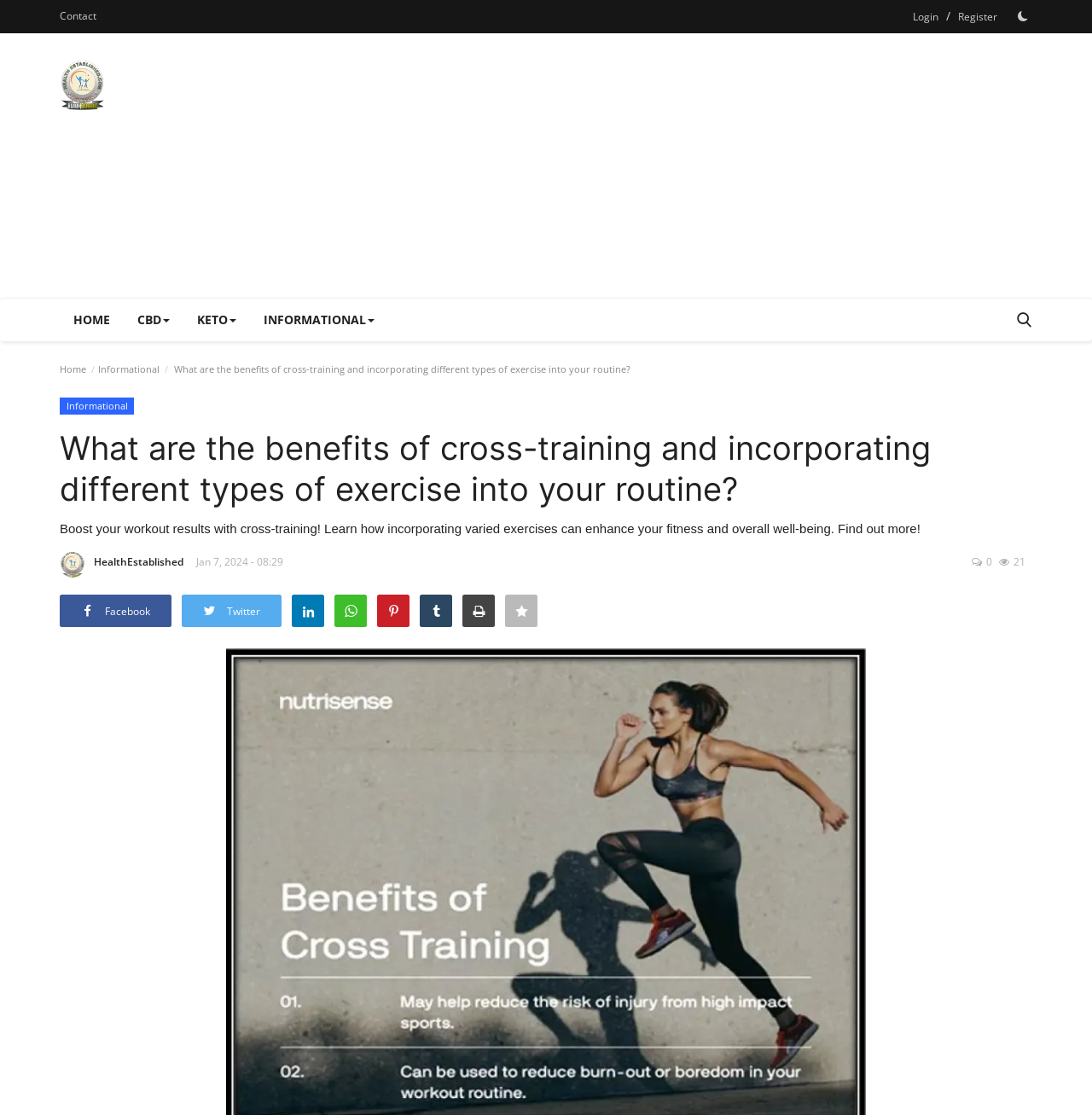Pinpoint the bounding box coordinates of the clickable area necessary to execute the following instruction: "Click the 'Informational' button". The coordinates should be given as four float numbers between 0 and 1, namely [left, top, right, bottom].

[0.229, 0.268, 0.355, 0.306]